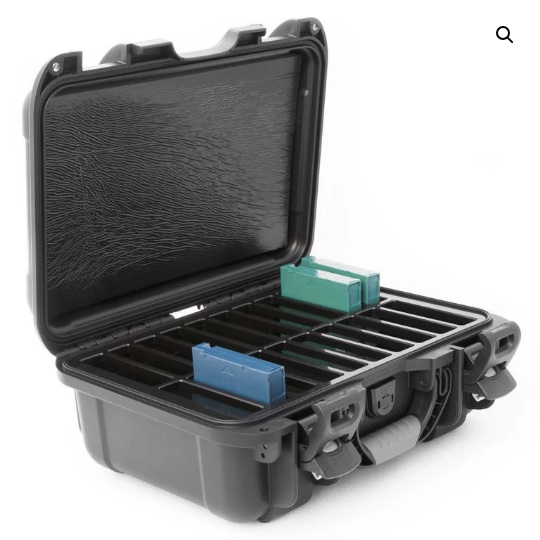Interpret the image and provide an in-depth description.

The image showcases a robust, waterproof transport case specifically designed for LTO cartridges. The case, featuring a durable gray exterior, is opened to reveal its well-organized interior, which includes compartments secured by a grid structure. Inside, three cartridges—two in blue and one in green—are snugly positioned on the case’s tiered shelves. The case is designed to hold 20 LTO cartridges without jewel cases, emphasizing its practicality for secure storage and transportation. Notable features include an airtight seal, resistance to impact, a pressure release valve, and compatibility with airline carry-on regulations, making it ideal for professionals requiring reliable media storage solutions.